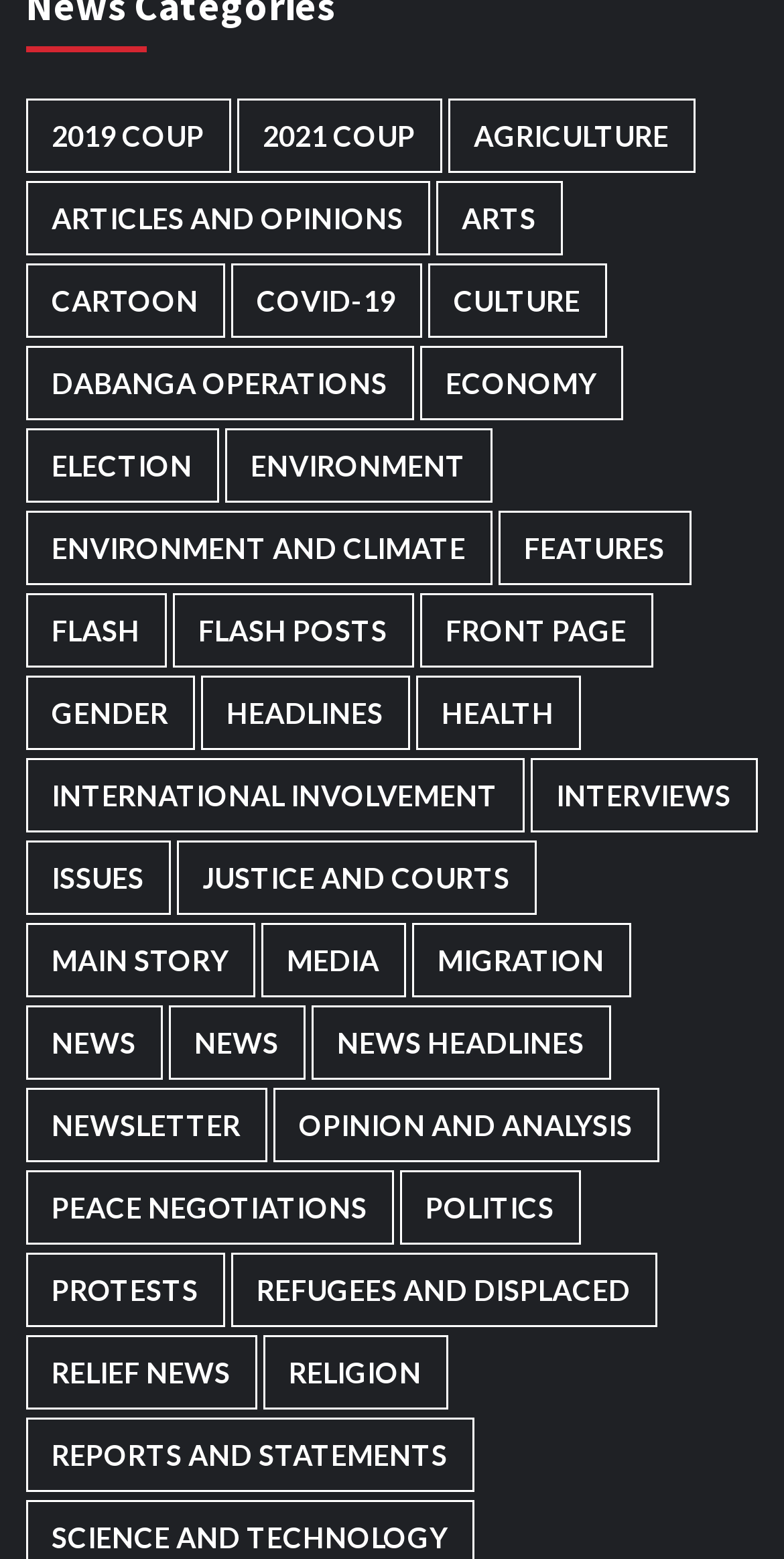Please mark the clickable region by giving the bounding box coordinates needed to complete this instruction: "Read about Covid-19".

[0.294, 0.168, 0.537, 0.216]